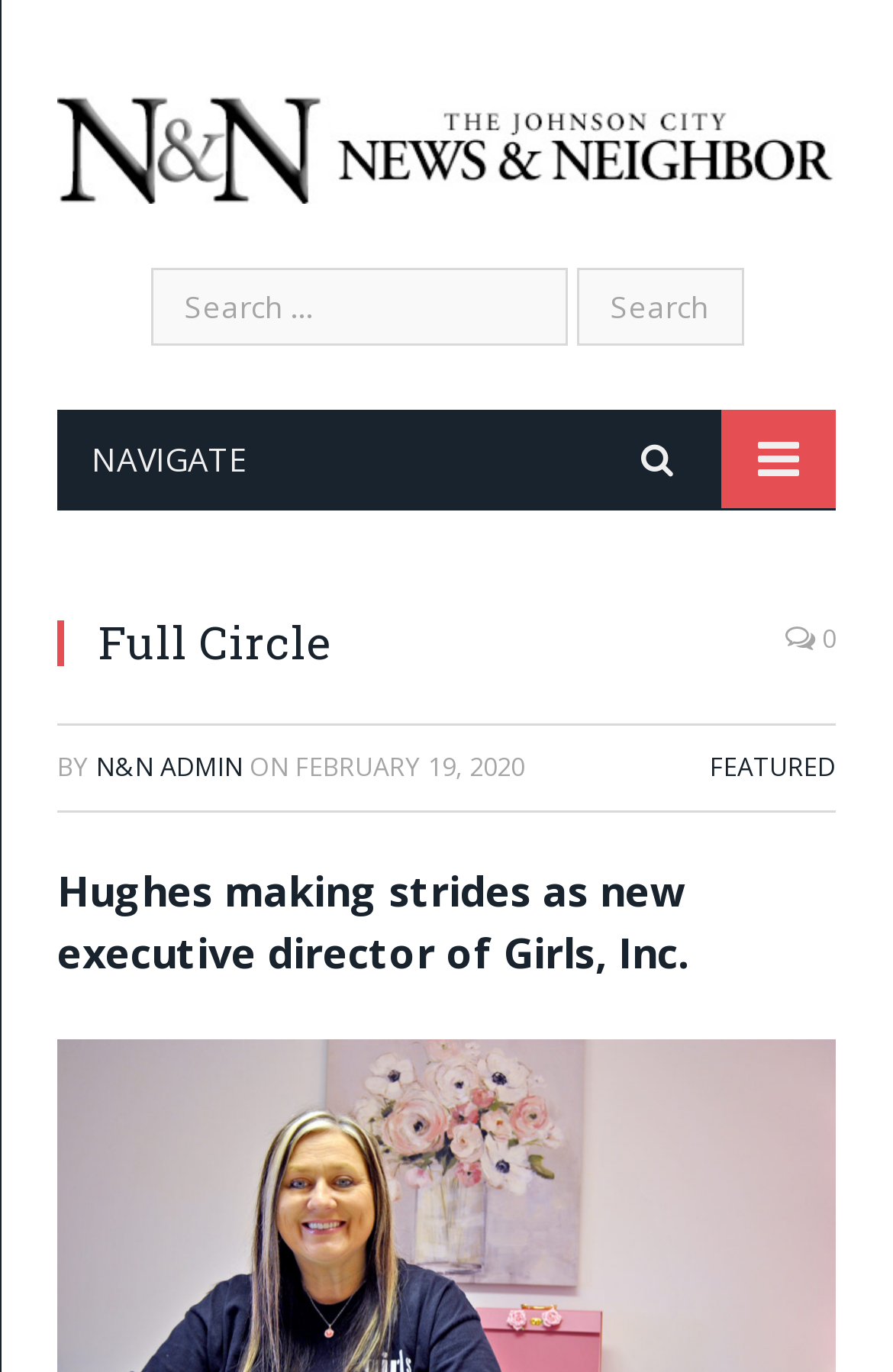What is the date of the featured article?
Using the image as a reference, give a one-word or short phrase answer.

February 19, 2020